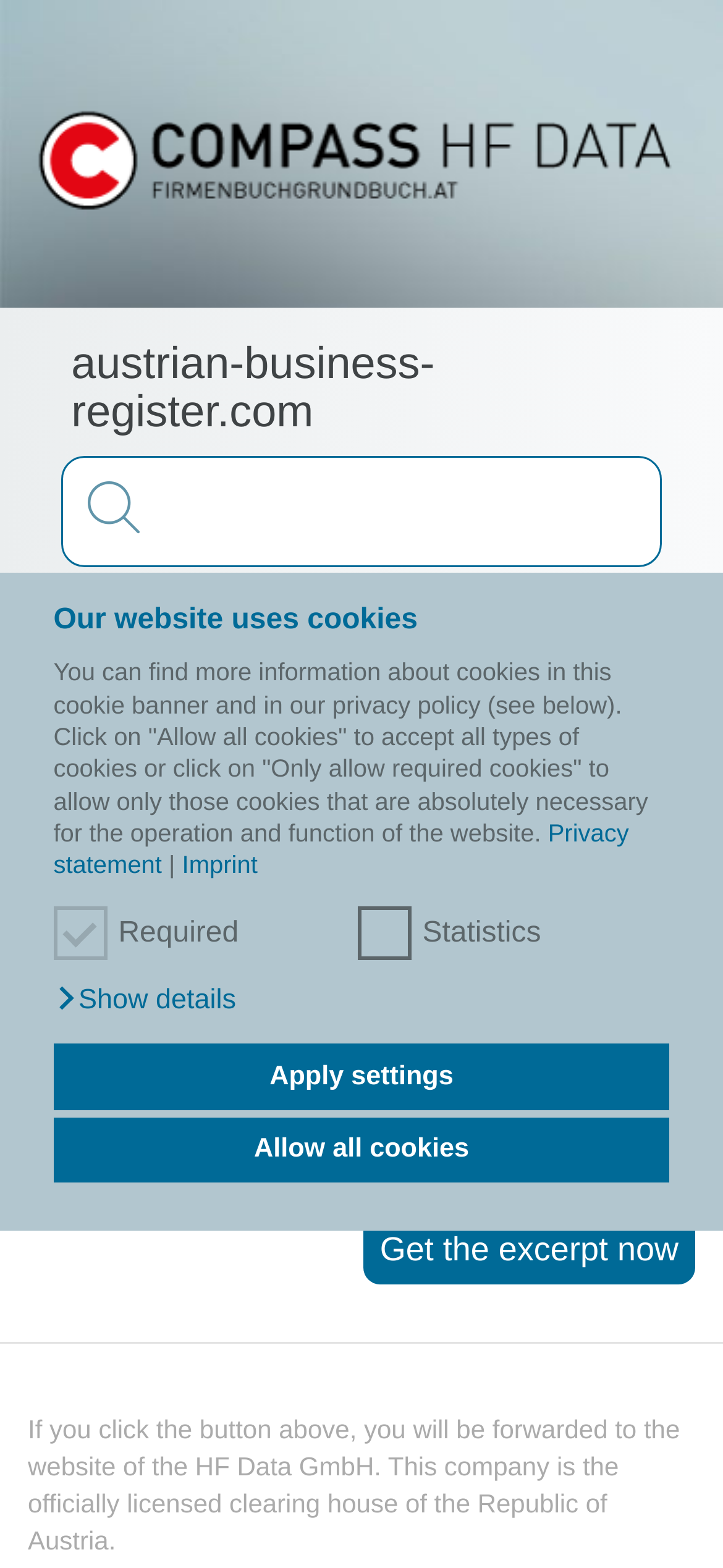Describe every aspect of the webpage comprehensively.

This webpage is about accessing the business register excerpt of Hotel Rokohof GmbH with the trade register number 106782h. At the top, there is a cookie consent dialog with a heading "Our website uses cookies" and a brief description of the cookie policy. Below the dialog, there are three buttons: "Allow all cookies", "Only allow required cookies", and "Apply settings". 

On the top-left side, there is a link to "HF Data Datenverarbeitungsges.m.b.H." accompanied by an image. Next to it, there is a heading "austrian-business-register.com". 

Below these elements, there is a textbox and a series of headings that provide information about Hotel Rokohof GmbH, including its address, commercial register number, and a brief description of the excerpt. 

The main content of the webpage is a heading that describes the excerpt from the Austrian business register of Hotel Rokohof GmbH, followed by a link "Get the excerpt now" to access the excerpt. 

At the bottom of the page, there is a paragraph of text explaining that clicking the "Get the excerpt now" button will forward the user to the website of HF Data GmbH, the officially licensed clearing house of the Republic of Austria.